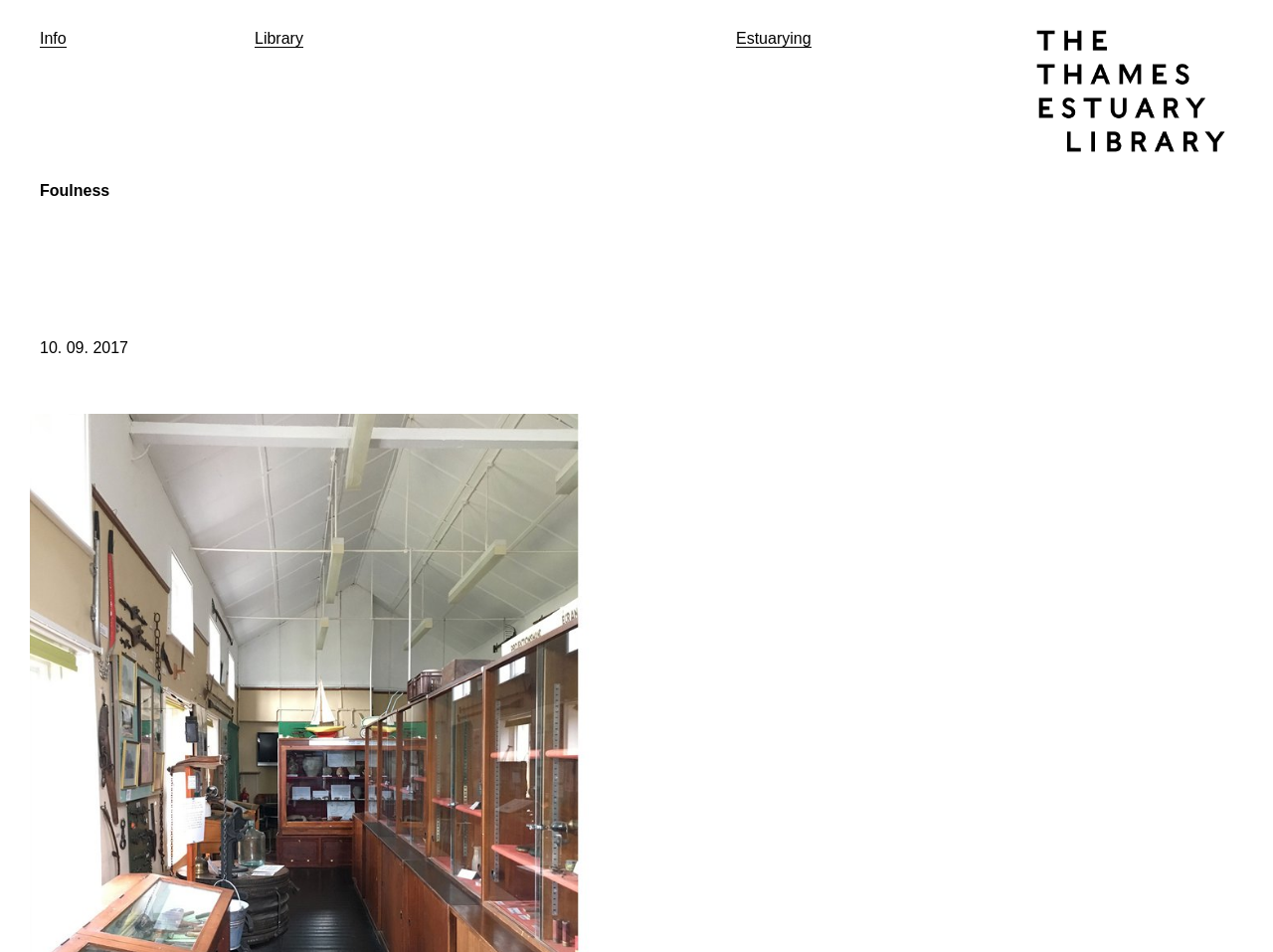What is the name of the library?
Refer to the image and respond with a one-word or short-phrase answer.

The Thames Estuary Library